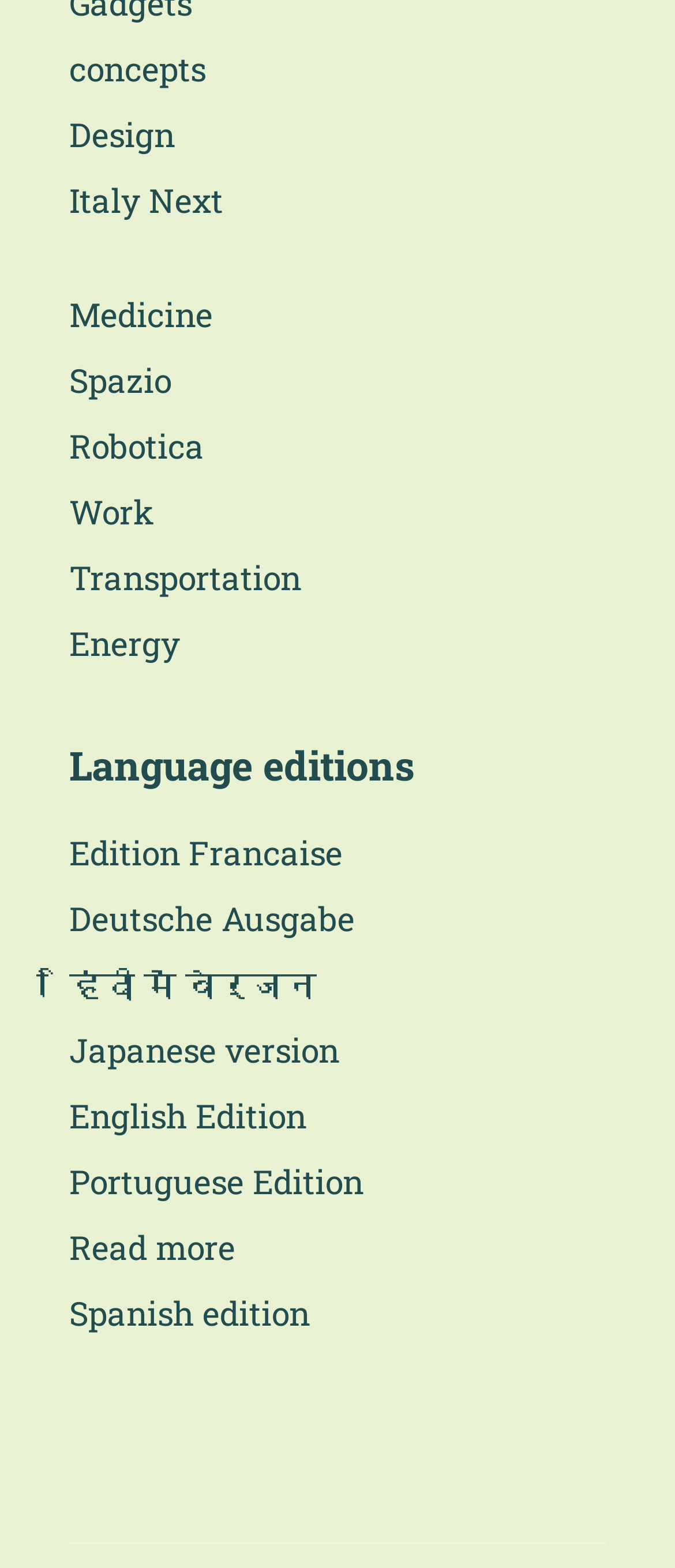Specify the bounding box coordinates of the area to click in order to follow the given instruction: "go to Italy Next."

[0.103, 0.112, 0.331, 0.144]